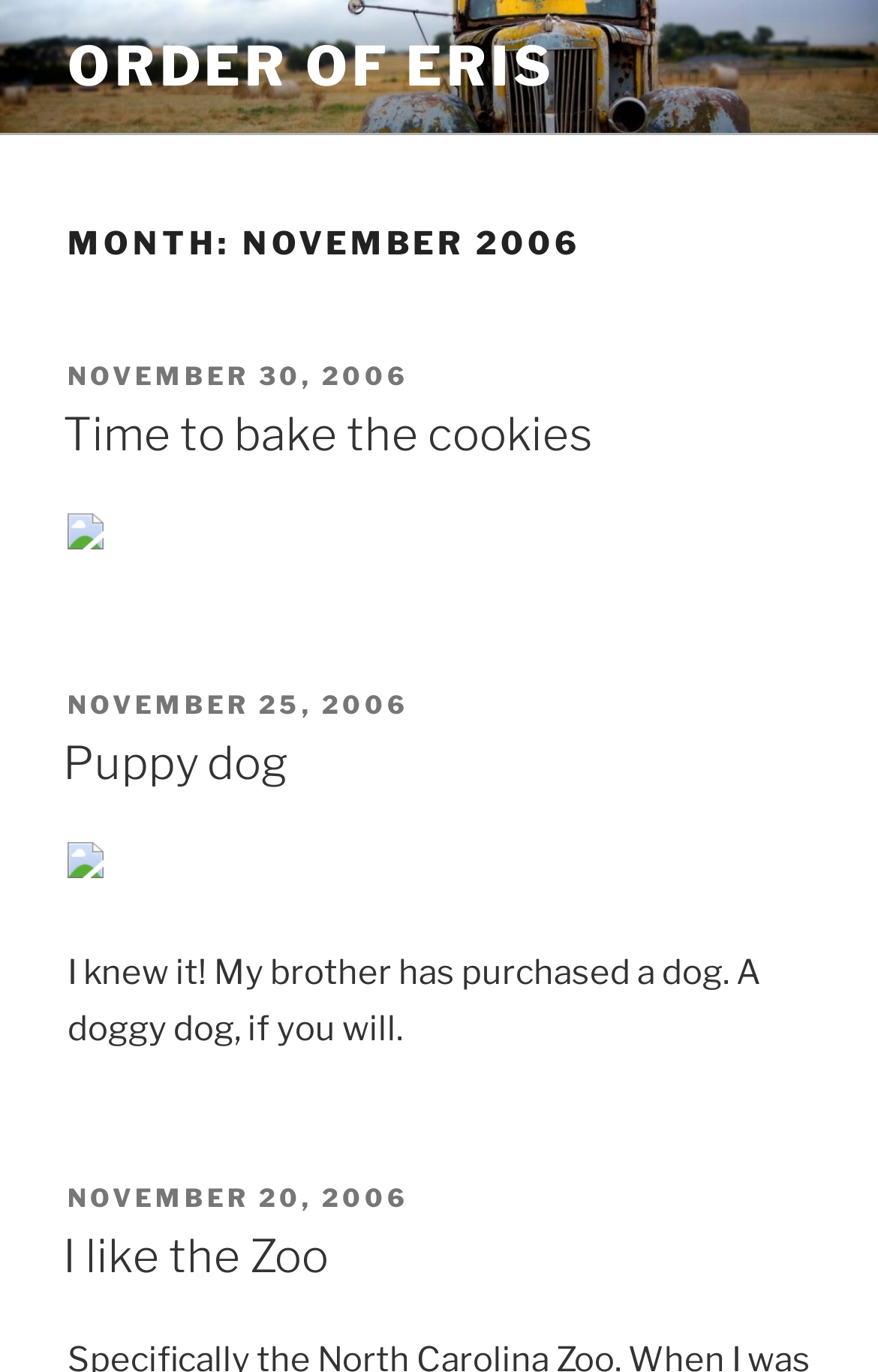What is the date of the latest article?
Please use the image to provide a one-word or short phrase answer.

November 30, 2006